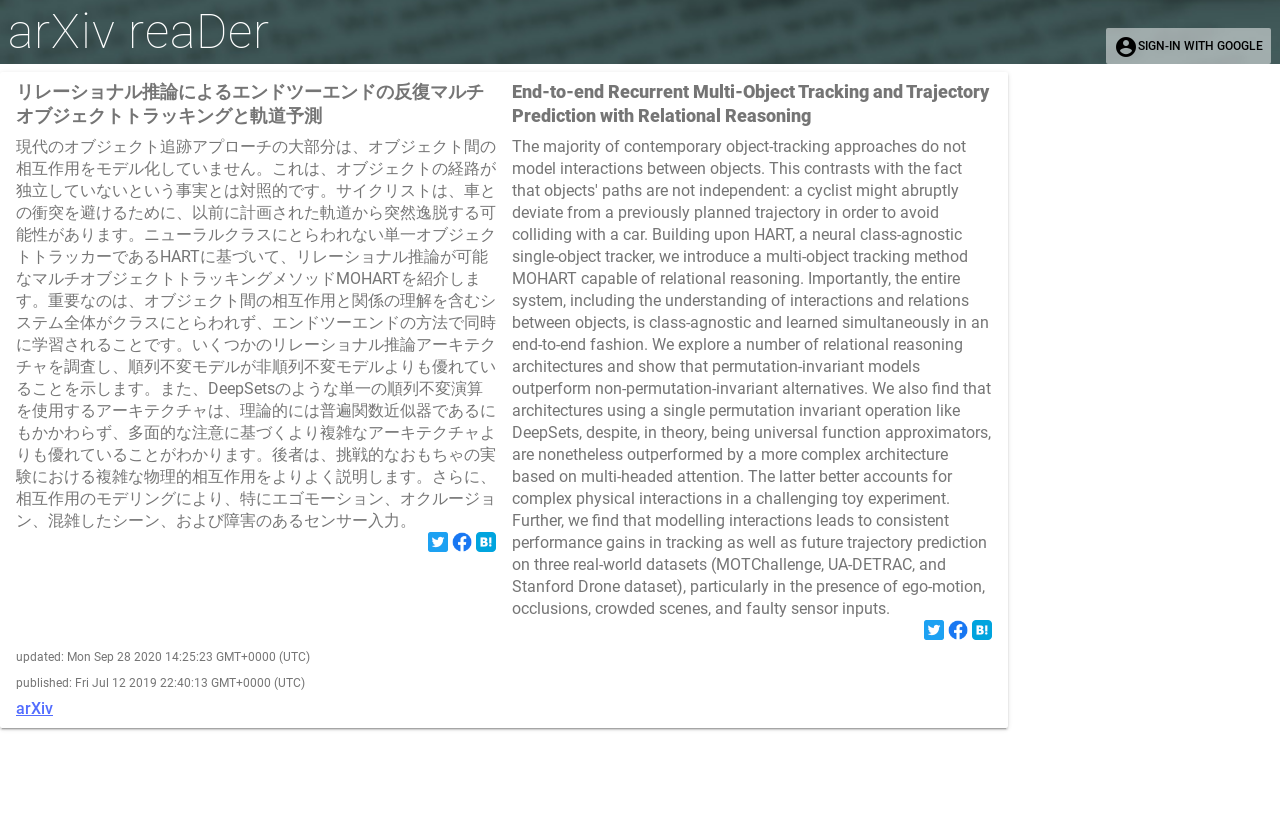Use a single word or phrase to answer the question: 
What is the date of the last update?

Mon Sep 28 2020